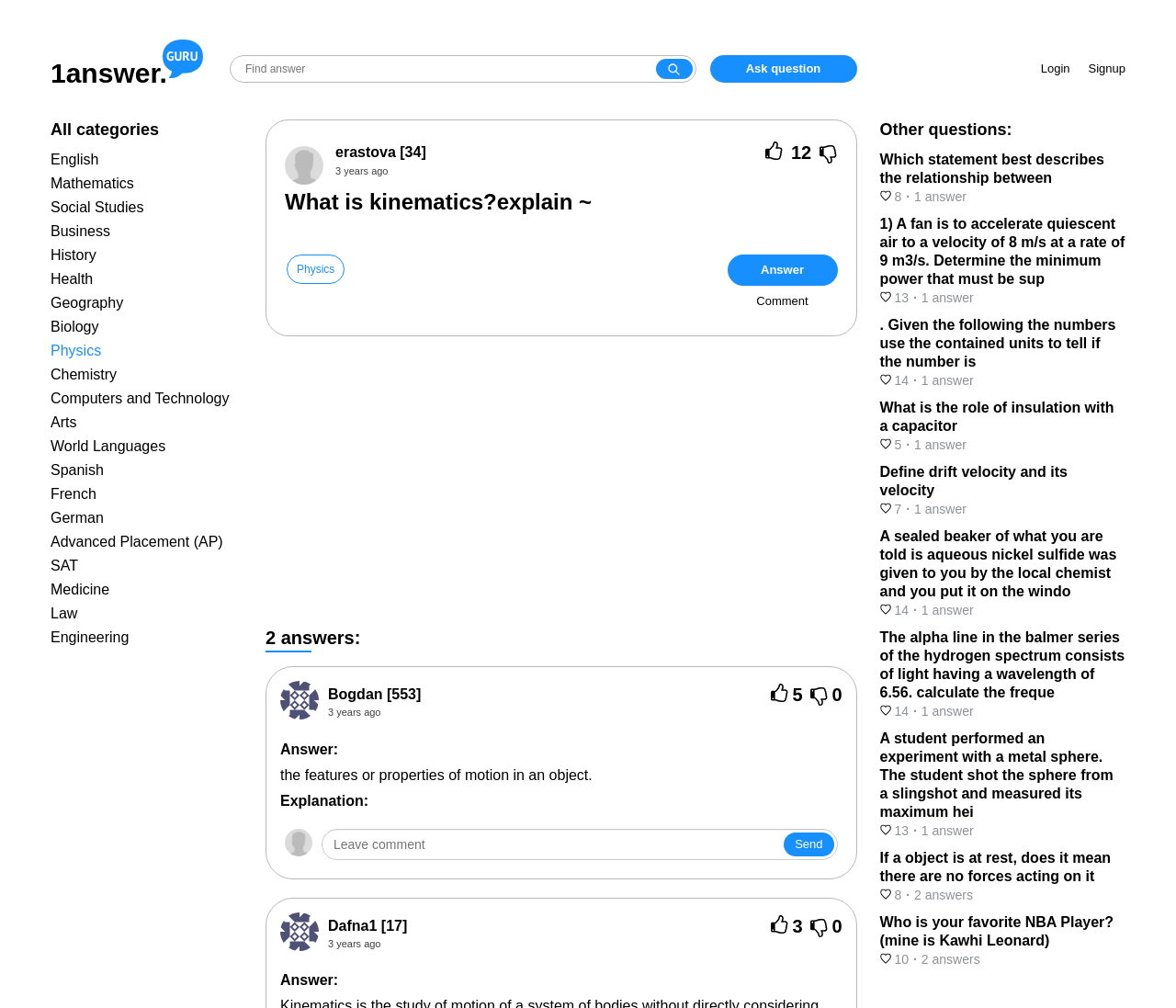Pinpoint the bounding box coordinates of the clickable element to carry out the following instruction: "Ask a question."

[0.604, 0.055, 0.729, 0.082]